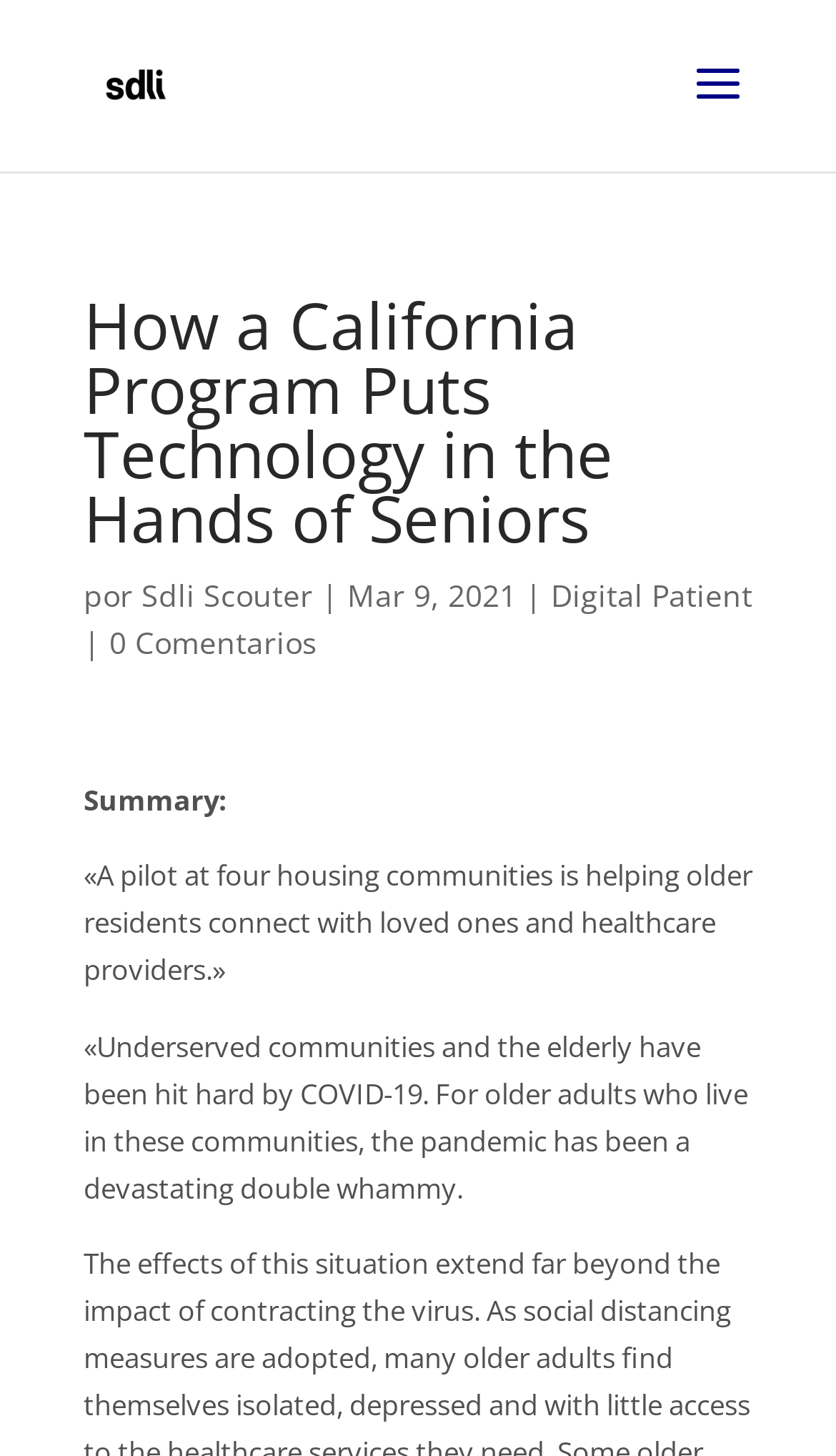Provide a brief response to the question below using one word or phrase:
What is the purpose of the pilot program?

Helping older residents connect